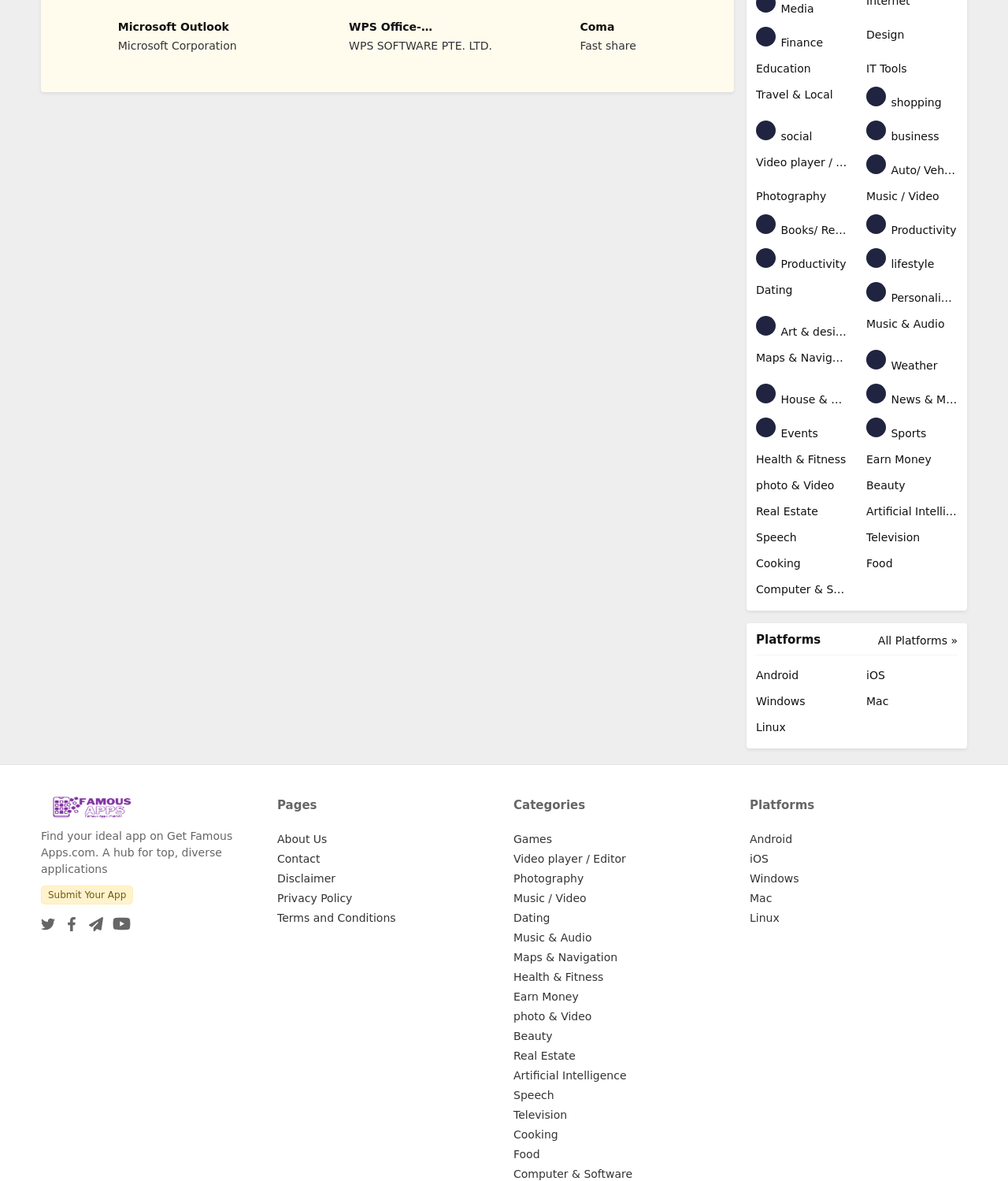Reply to the question with a single word or phrase:
How many platforms are listed?

5